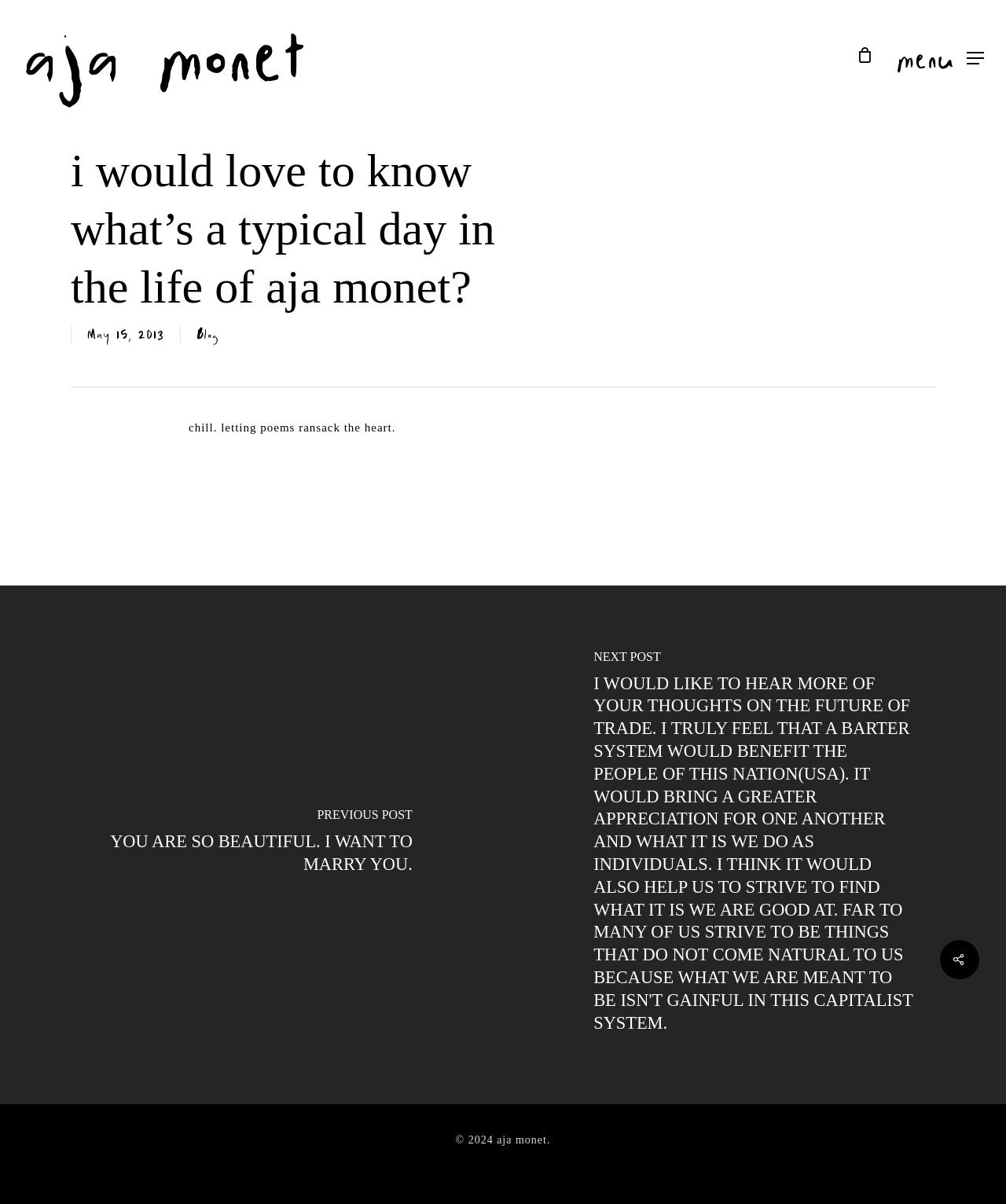Locate the primary heading on the webpage and return its text.

i would love to know what’s a typical day in the life of aja monet?